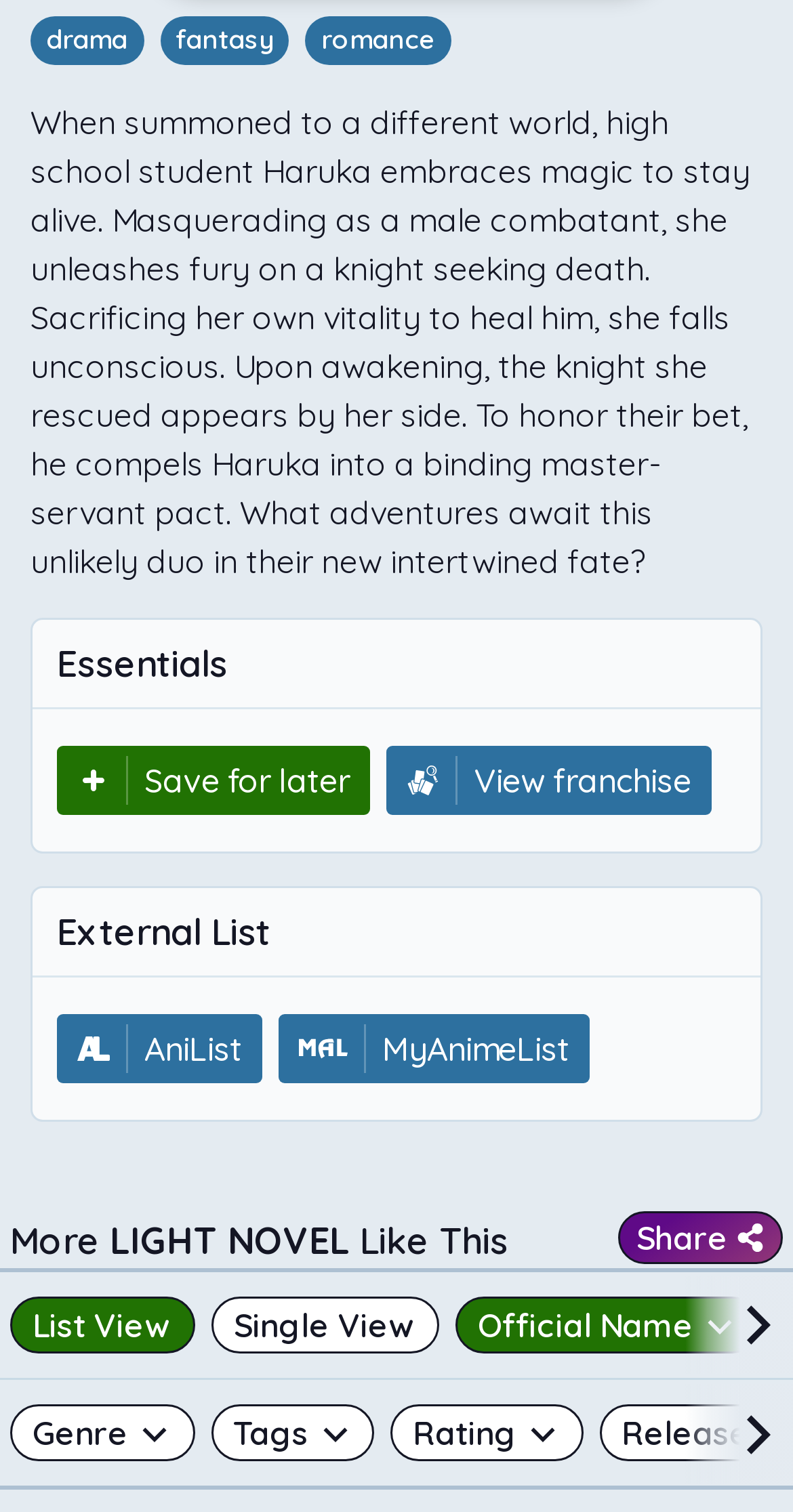Please identify the bounding box coordinates of the element that needs to be clicked to execute the following command: "Explore Encoder Repairs". Provide the bounding box using four float numbers between 0 and 1, formatted as [left, top, right, bottom].

None